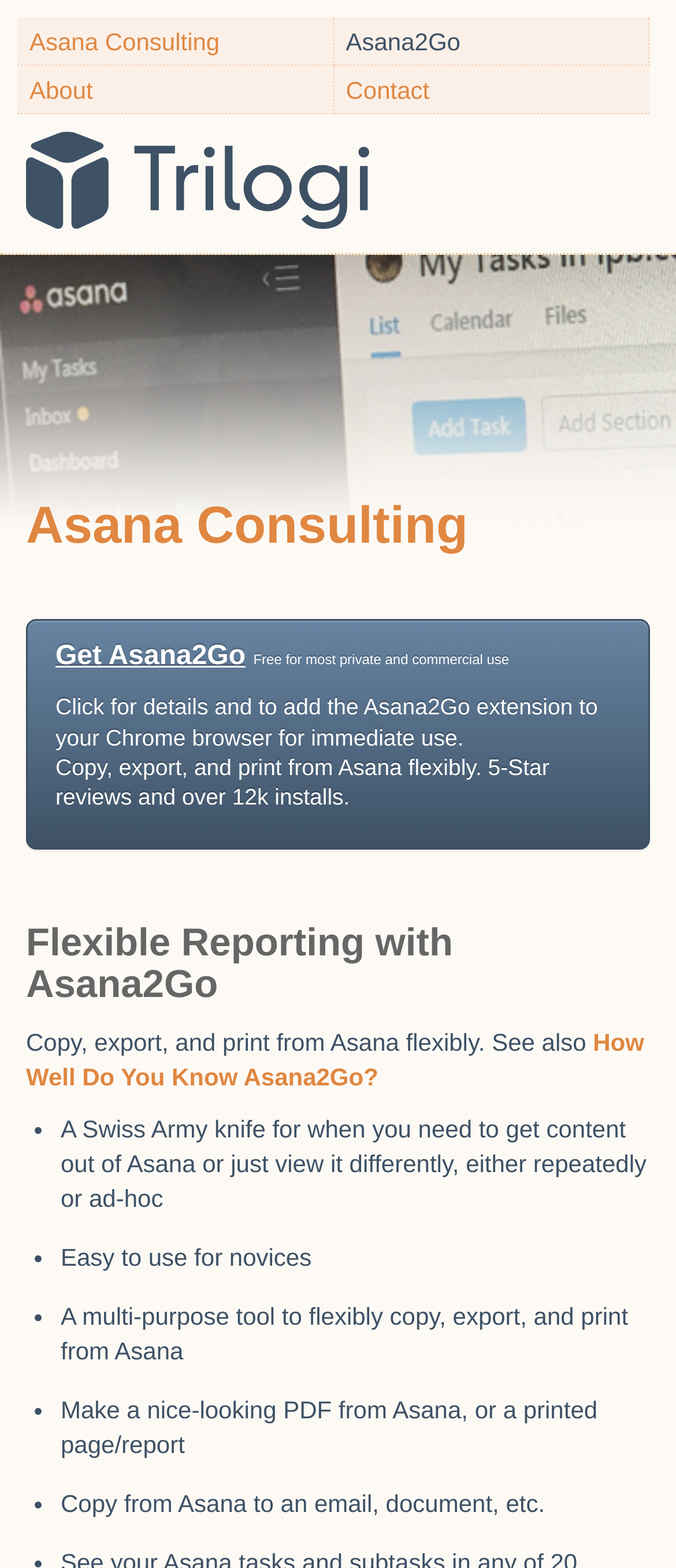Find and provide the bounding box coordinates for the UI element described here: "Behind The Scenes". The coordinates should be given as four float numbers between 0 and 1: [left, top, right, bottom].

None